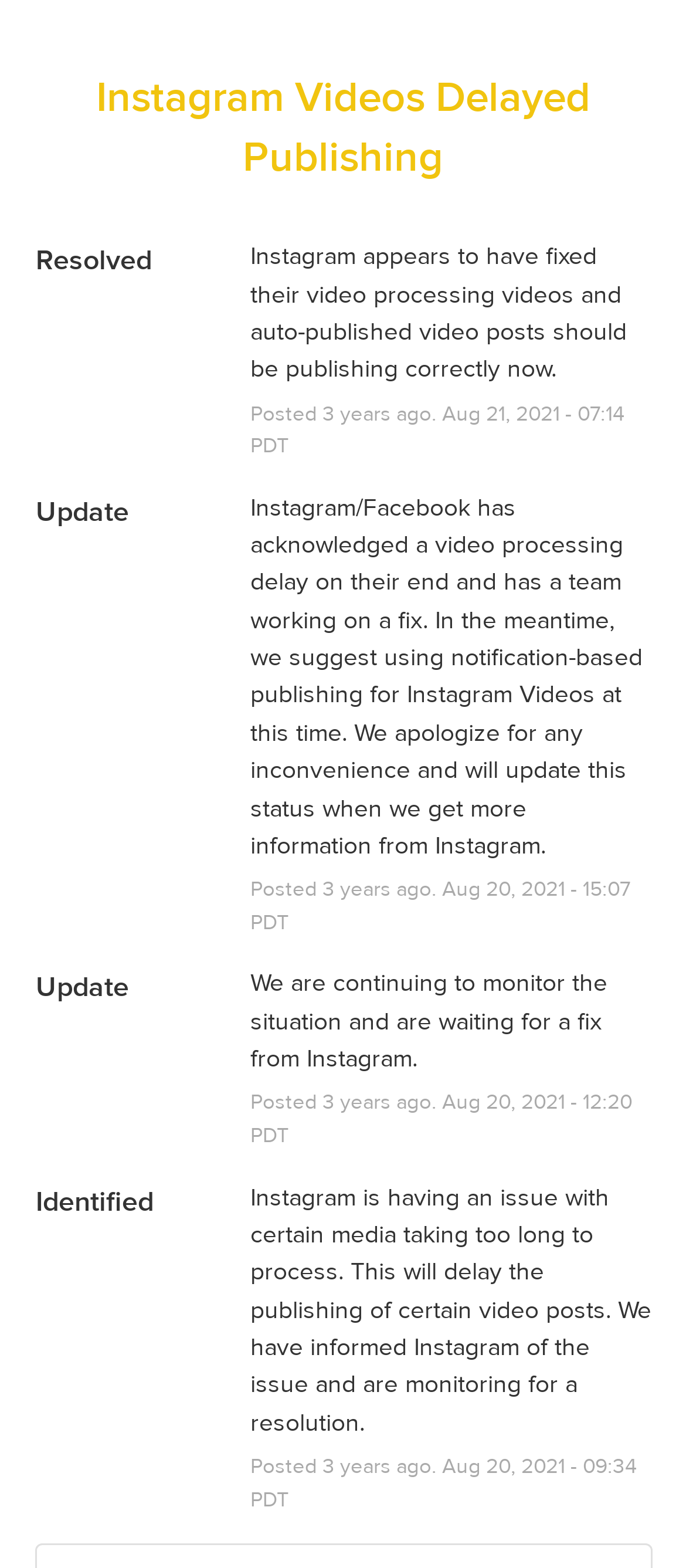Analyze and describe the webpage in a detailed narrative.

The webpage is a status page for Later, specifically focused on Instagram video publishing delays. At the top, there is a prominent "Resolved" label, indicating that the issue has been fixed. Below this, there is a detailed explanation of the resolution, stating that Instagram has fixed their video processing issue and auto-published video posts should now be publishing correctly.

Further down the page, there are multiple updates related to the issue, each with a "Posted" label followed by a timestamp and a brief description of the update. These updates are arranged in a vertical list, with the most recent update at the top. The updates provide information on the status of the issue, including when Instagram acknowledged the problem, when Later suggested using notification-based publishing as a workaround, and when Later continued to monitor the situation.

Each update includes a timestamp with the date, time, and timezone (PDT). The dates range from August 20, 2021, to August 21, 2021. The updates are separated by a small gap, making it easy to distinguish between them.

At the bottom of the page, there is a section that describes the incident, stating that it affected Social Networks, specifically Instagram.